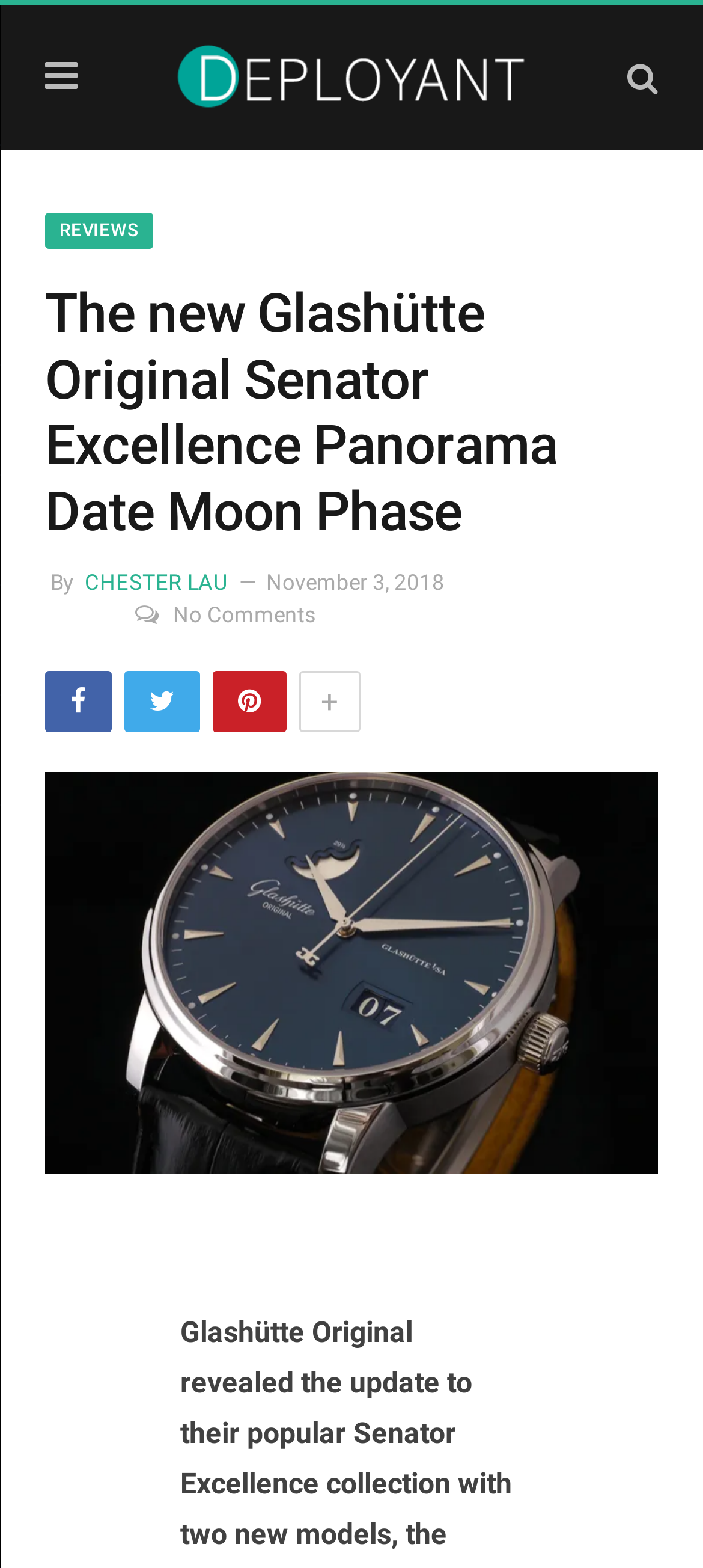What is the date of the article?
Carefully examine the image and provide a detailed answer to the question.

I found the date of the article by looking at the text 'November 3, 2018' which is the date of the article.